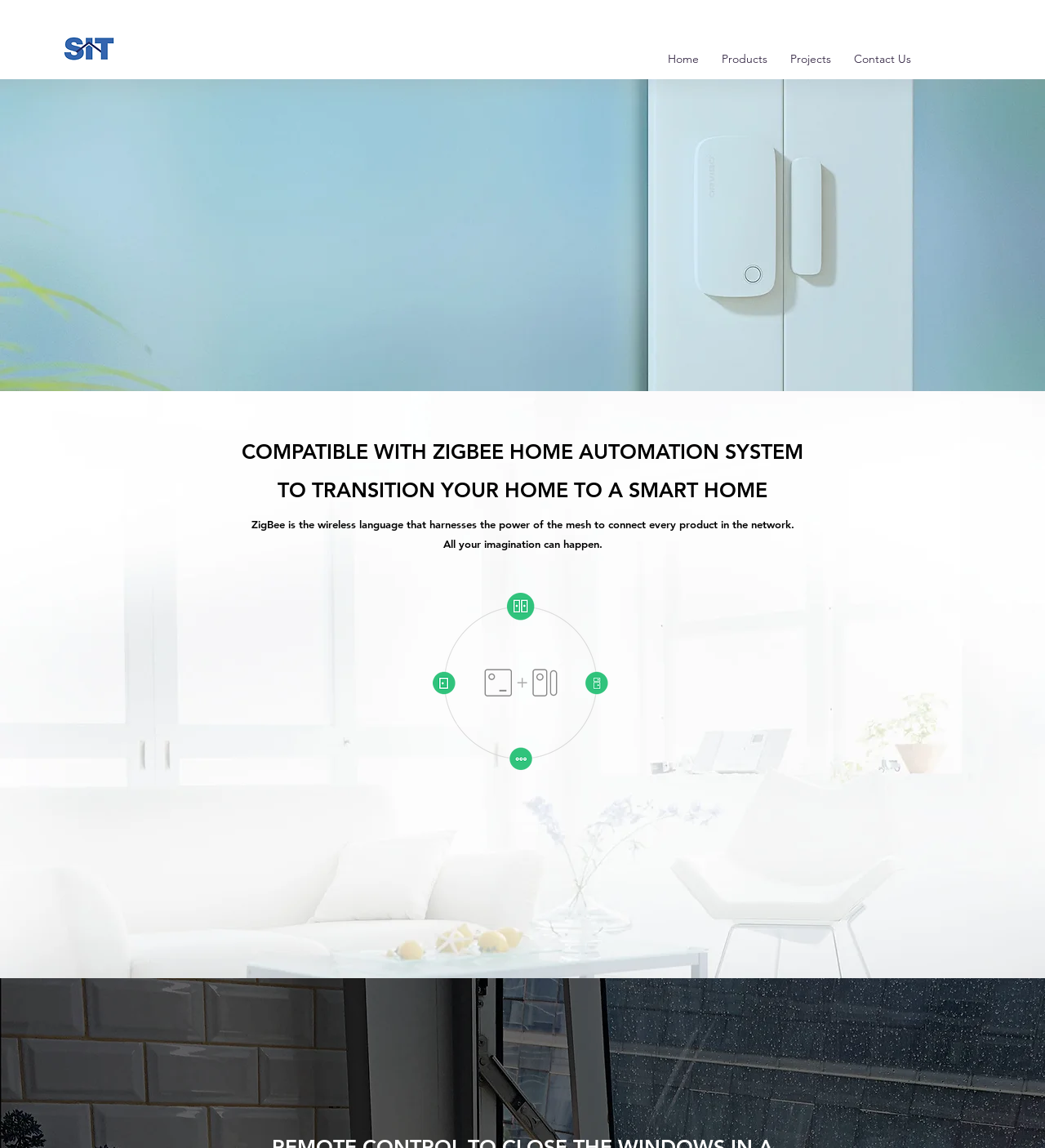Using the information from the screenshot, answer the following question thoroughly:
What is the main product featured on this webpage?

Based on the webpage's content, the main product featured is the Door & Window Sensor, which is highlighted in the heading and has a prominent image on the page.